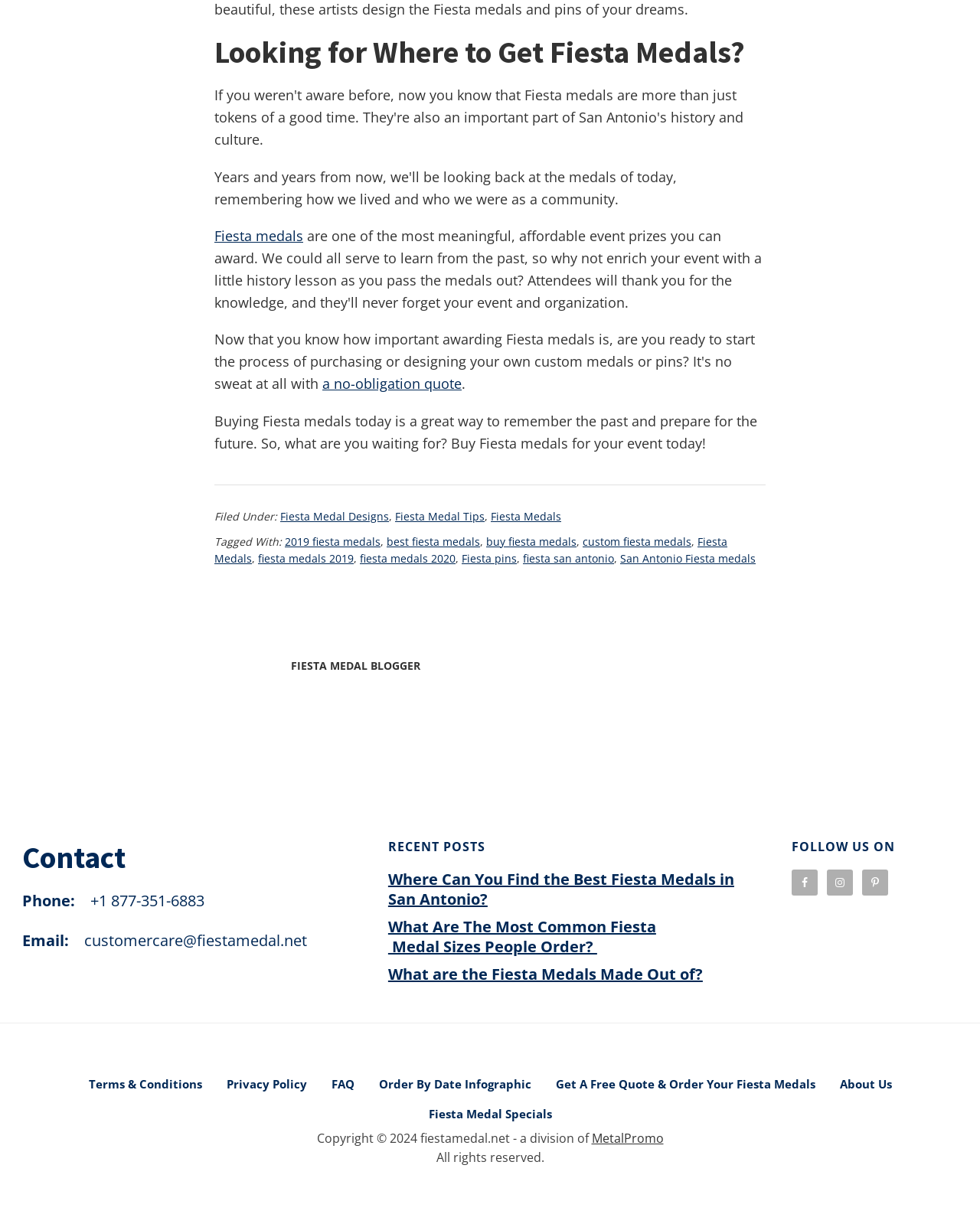What is the main topic of this webpage?
From the screenshot, provide a brief answer in one word or phrase.

Fiesta Medals